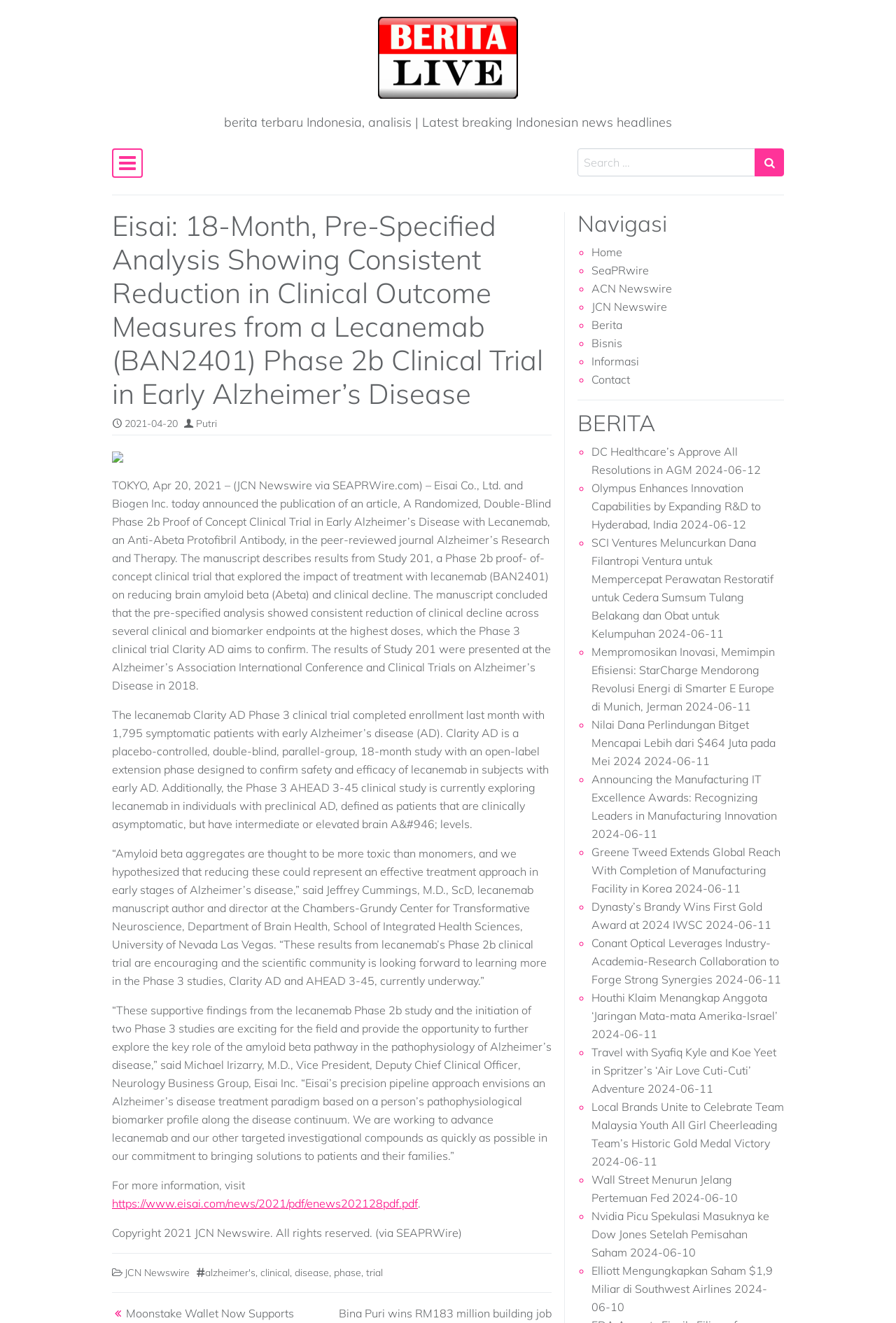Predict the bounding box coordinates of the area that should be clicked to accomplish the following instruction: "Visit the Eisai website". The bounding box coordinates should consist of four float numbers between 0 and 1, i.e., [left, top, right, bottom].

[0.125, 0.904, 0.466, 0.915]